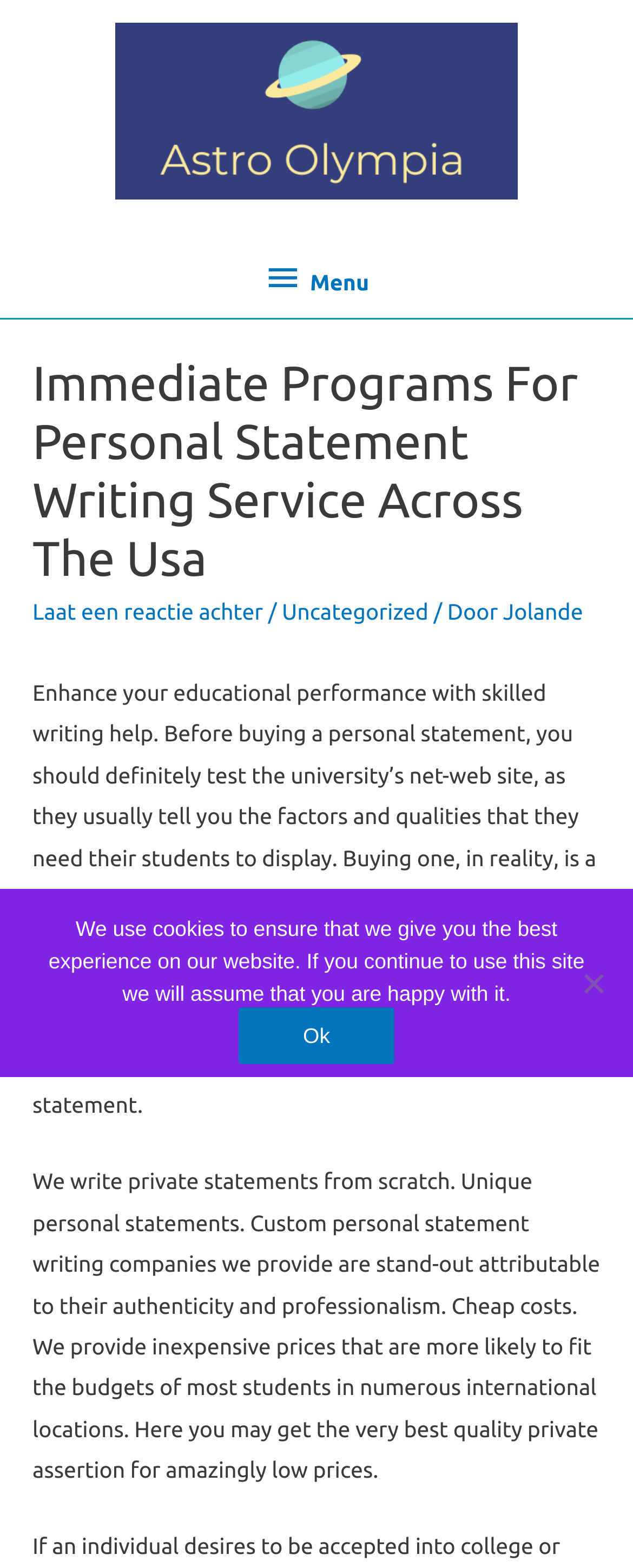Find the bounding box of the element with the following description: "Ok". The coordinates must be four float numbers between 0 and 1, formatted as [left, top, right, bottom].

[0.376, 0.642, 0.624, 0.679]